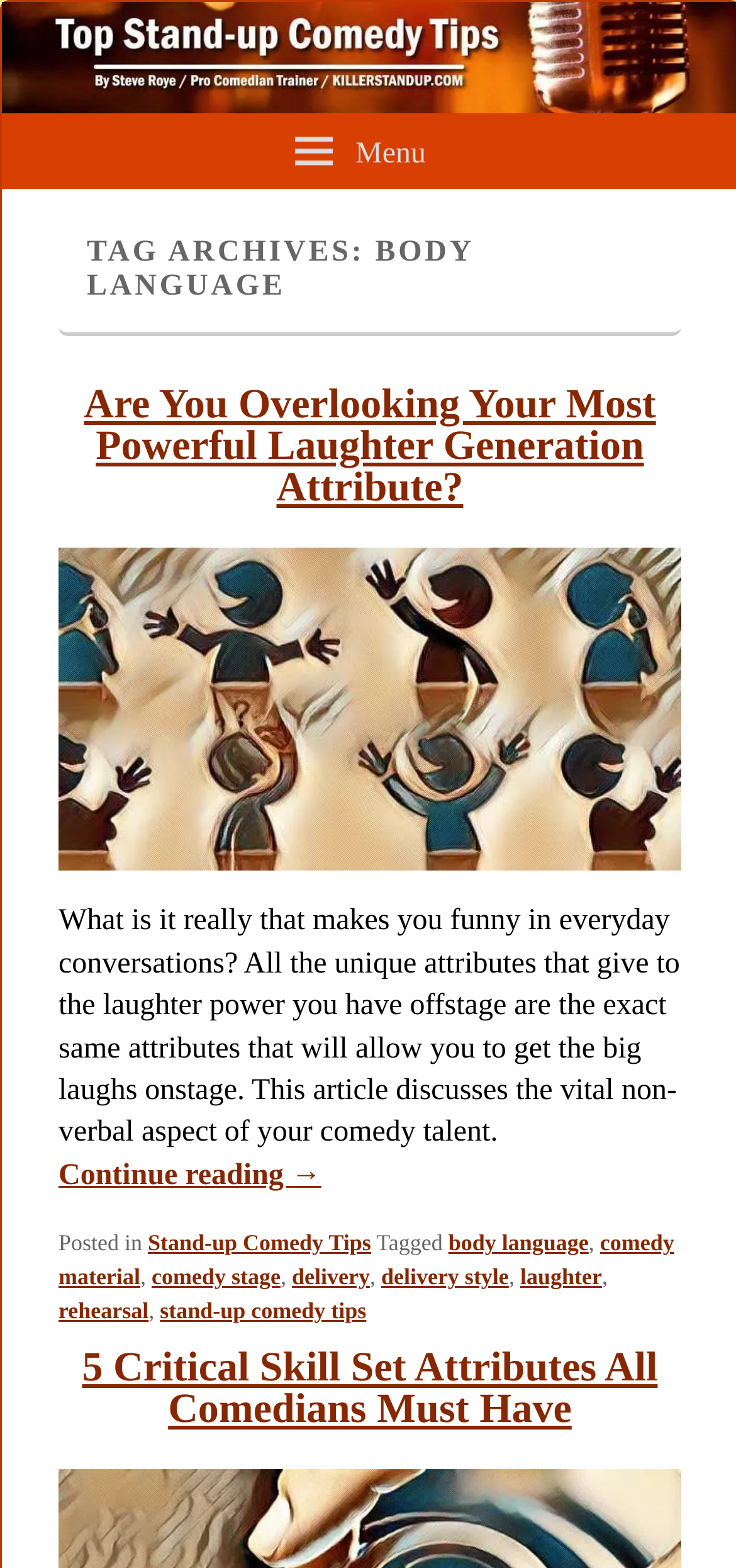Determine the bounding box coordinates of the area to click in order to meet this instruction: "View the stand-up comedy tips".

[0.201, 0.784, 0.504, 0.801]